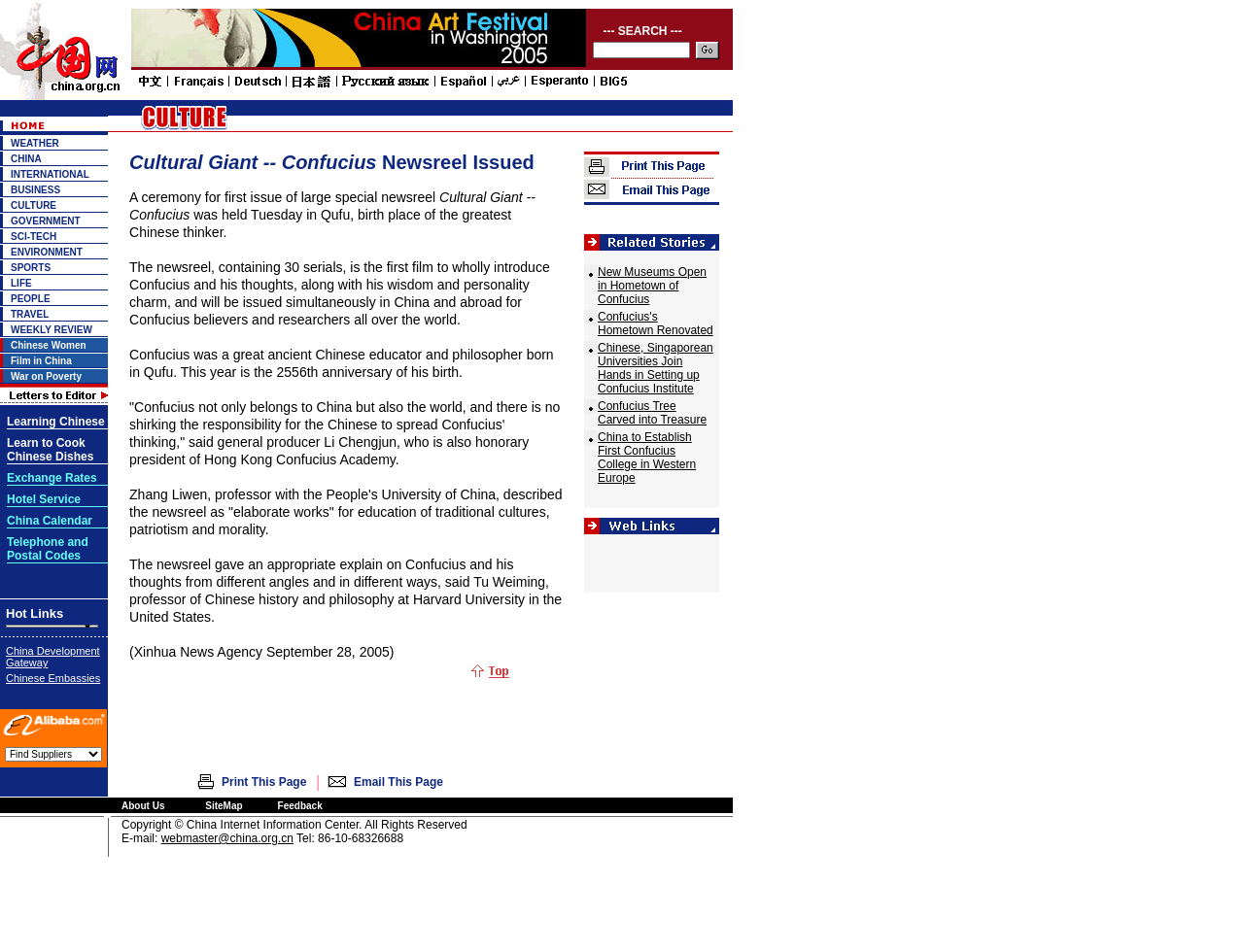Identify the bounding box coordinates of the clickable region required to complete the instruction: "Search for something". The coordinates should be given as four float numbers within the range of 0 and 1, i.e., [left, top, right, bottom].

[0.105, 0.056, 0.471, 0.073]